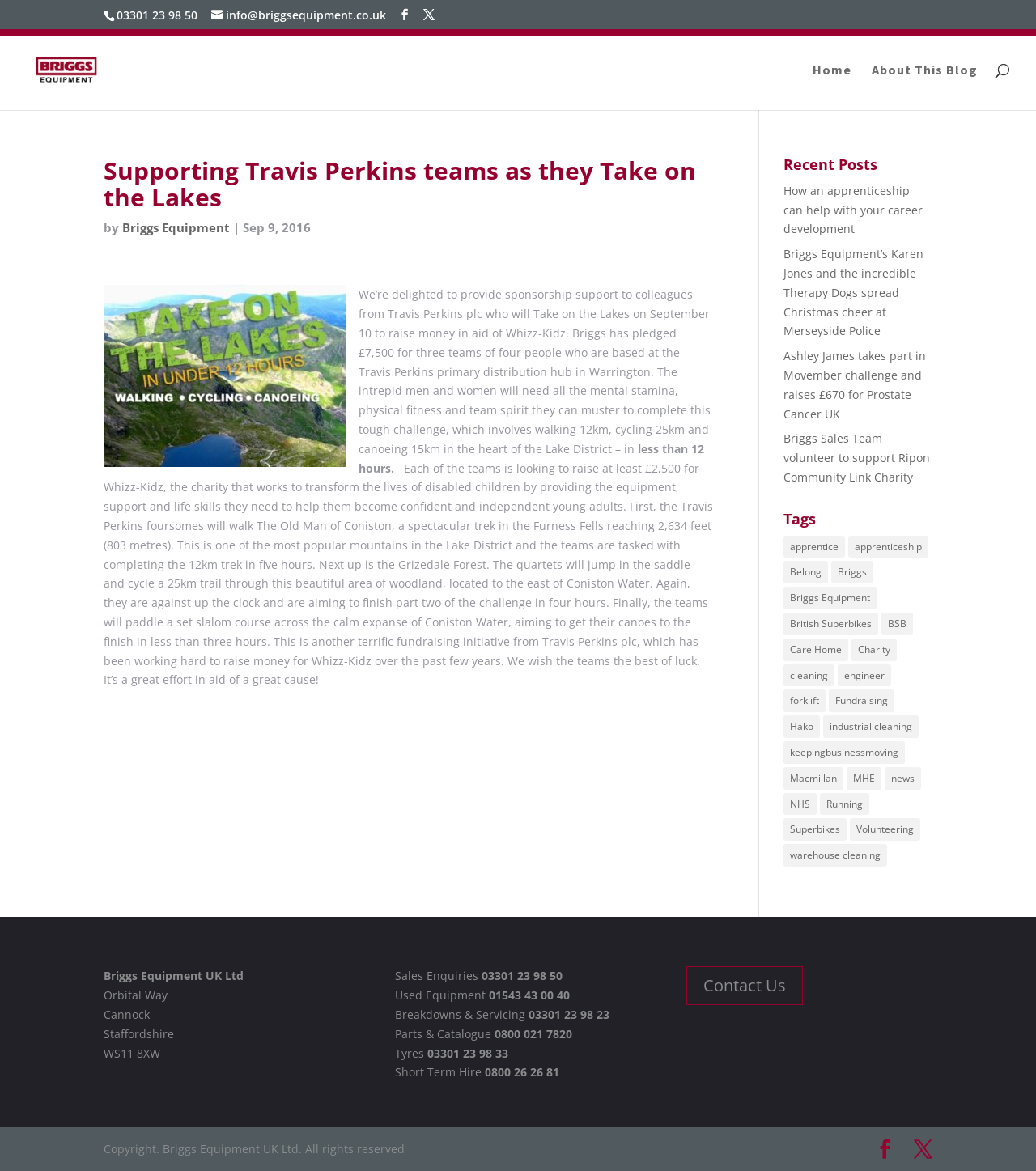Please determine the main heading text of this webpage.

Supporting Travis Perkins teams as they Take on the Lakes